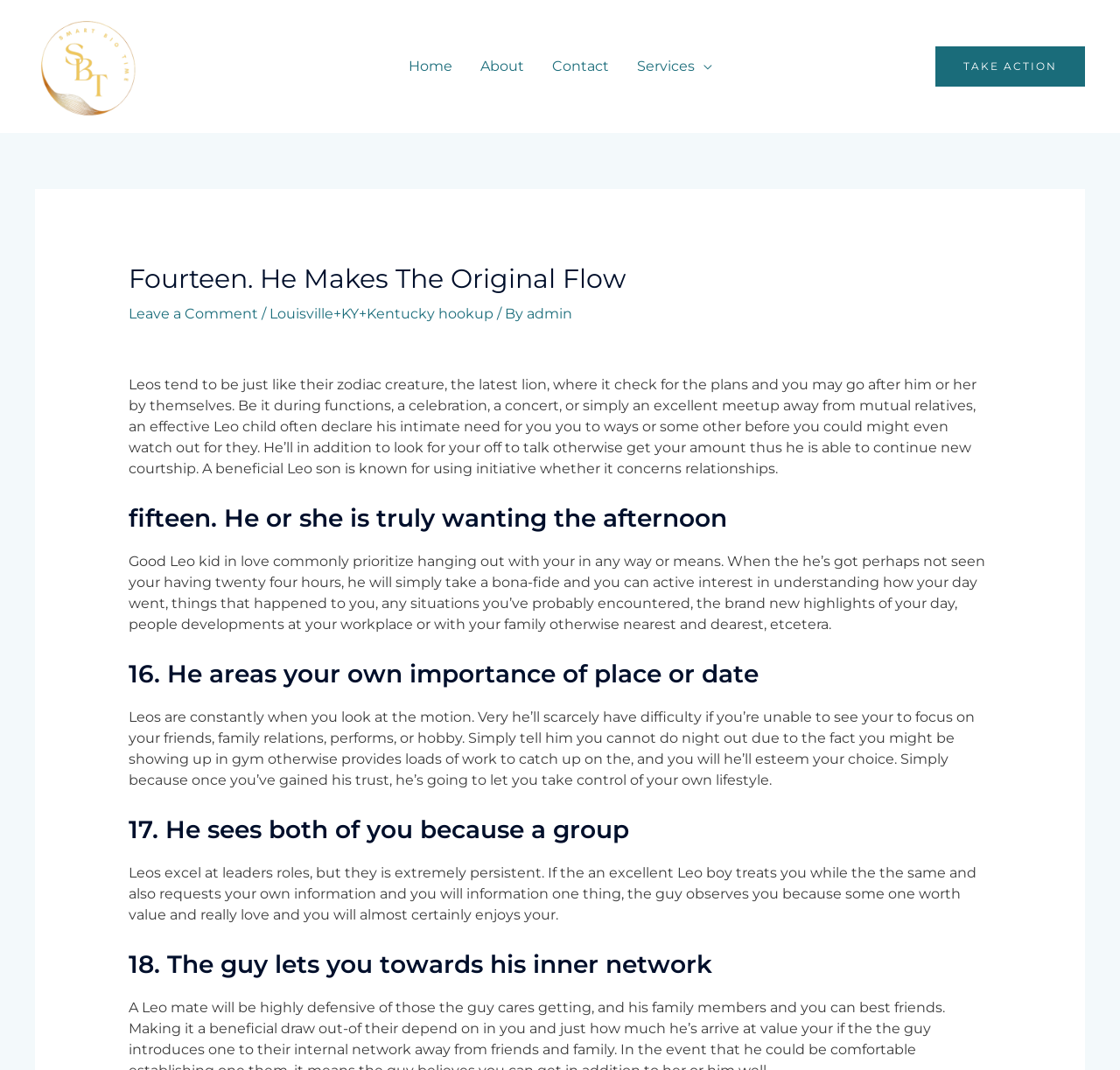Determine the main headline from the webpage and extract its text.

Fourteen. He Makes The Original Flow